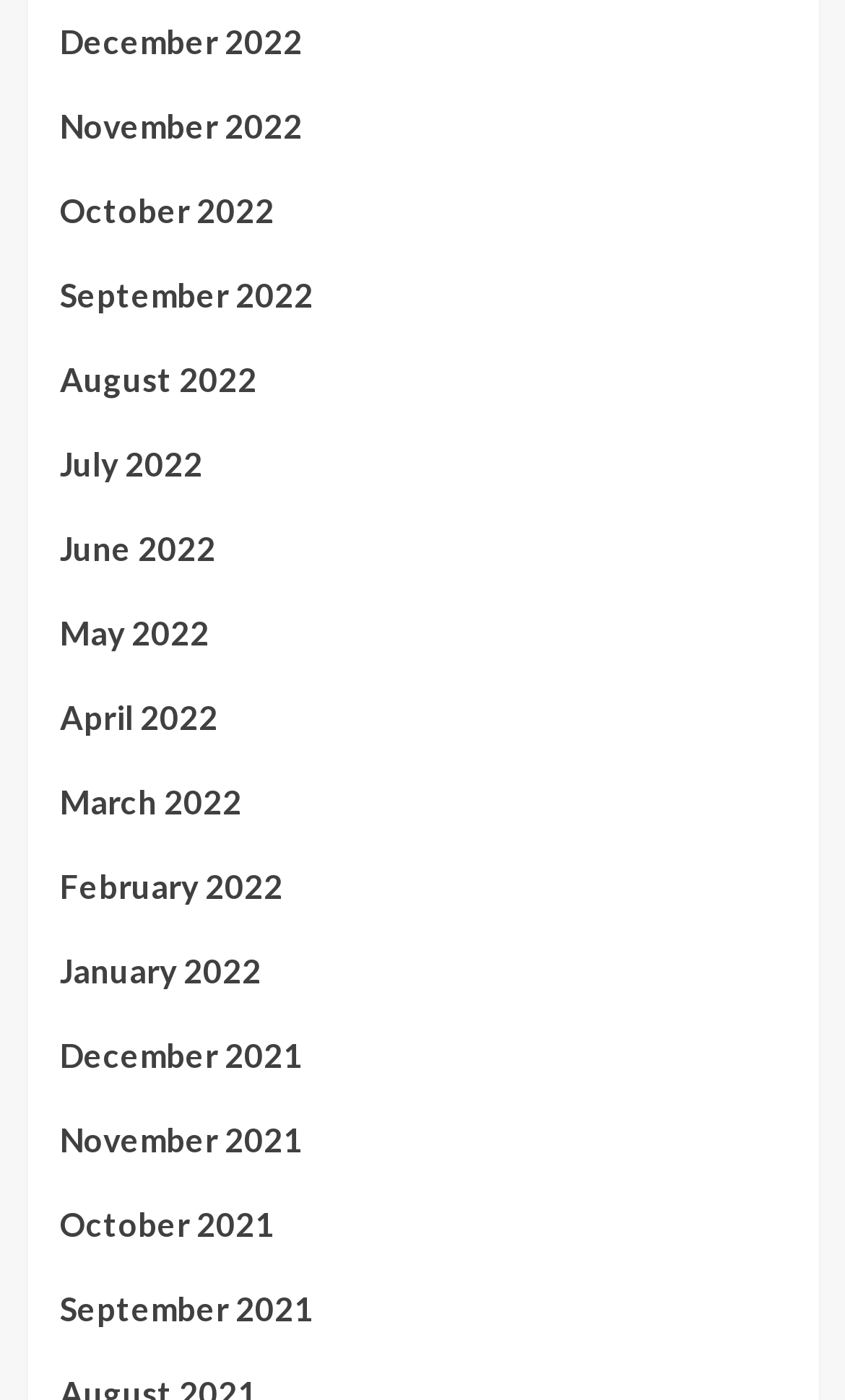How many links are on the webpage?
Based on the image, answer the question with as much detail as possible.

I counted the number of links on the webpage, each representing a month, and found a total of 17 links.